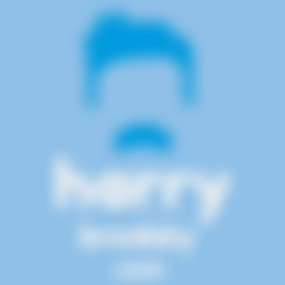Provide a single word or phrase answer to the question: 
What is the color of the text 'Harry'?

White